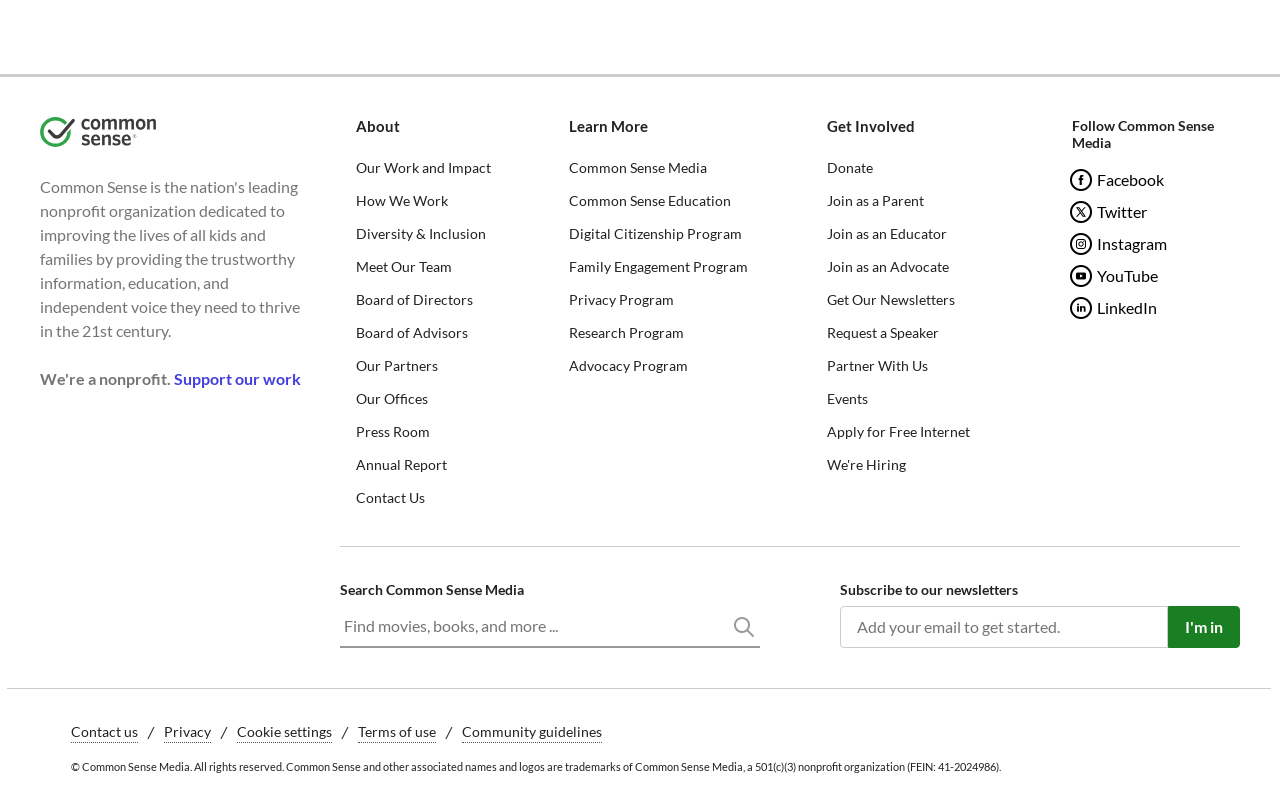Refer to the image and provide an in-depth answer to the question:
How can I get involved with the organization?

I found the answer by looking at the links on the webpage. There is a section with links 'Get Involved', 'Donate', 'Join as a Parent', etc. which suggests ways to get involved with the organization.